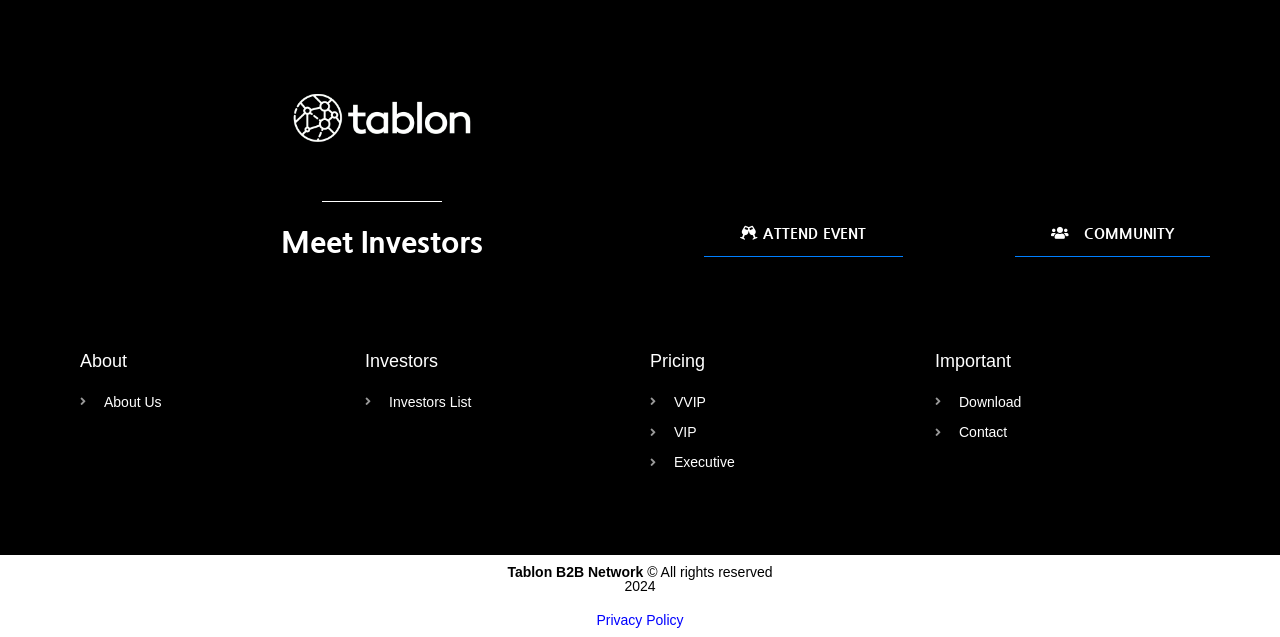What is the name of the B2B networking event?
Based on the image content, provide your answer in one word or a short phrase.

Tablon